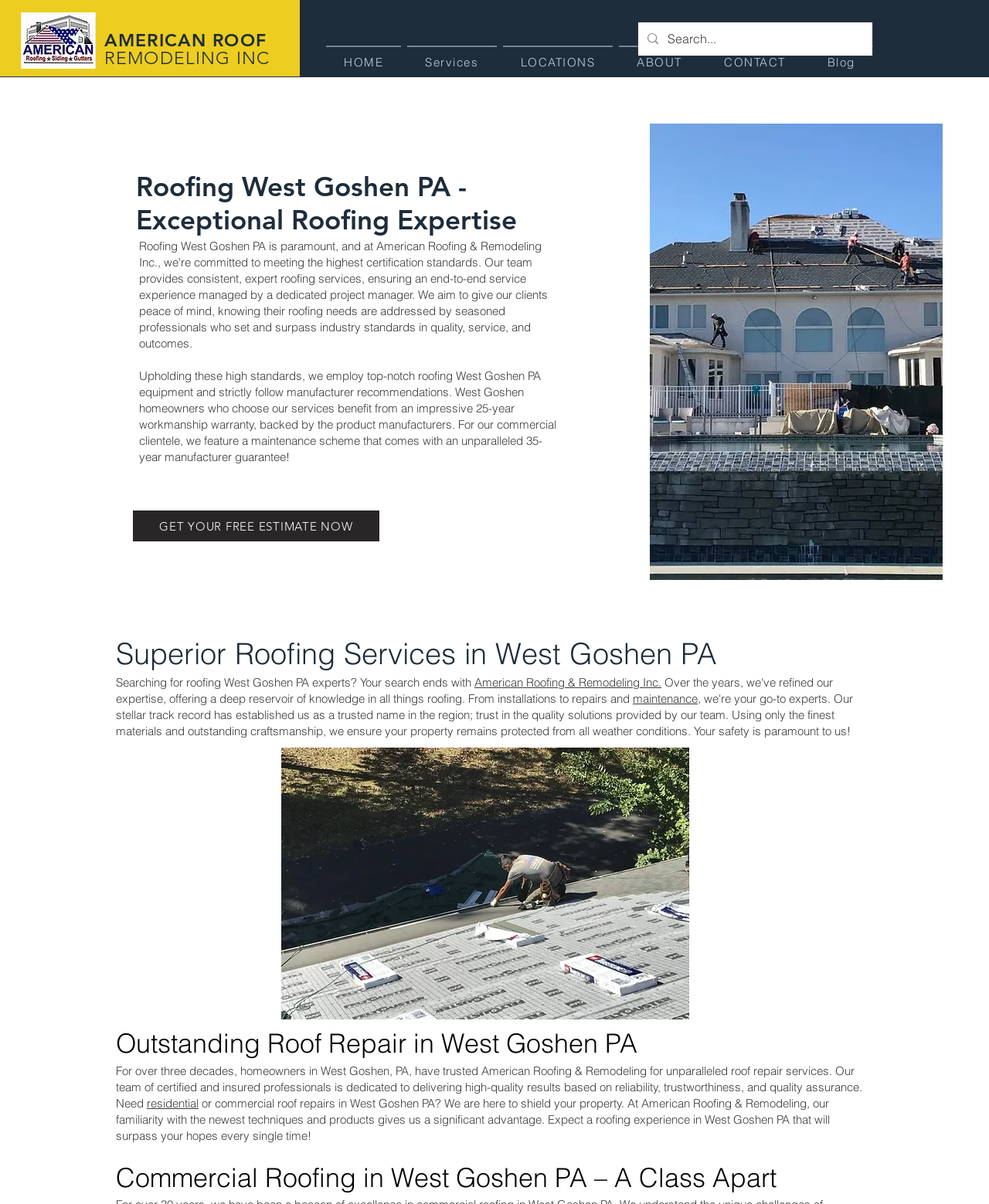Locate the UI element described by German Wars of Unification and provide its bounding box coordinates. Use the format (top-left x, top-left y, bottom-right x, bottom-right y) with all values as floating point numbers between 0 and 1.

None